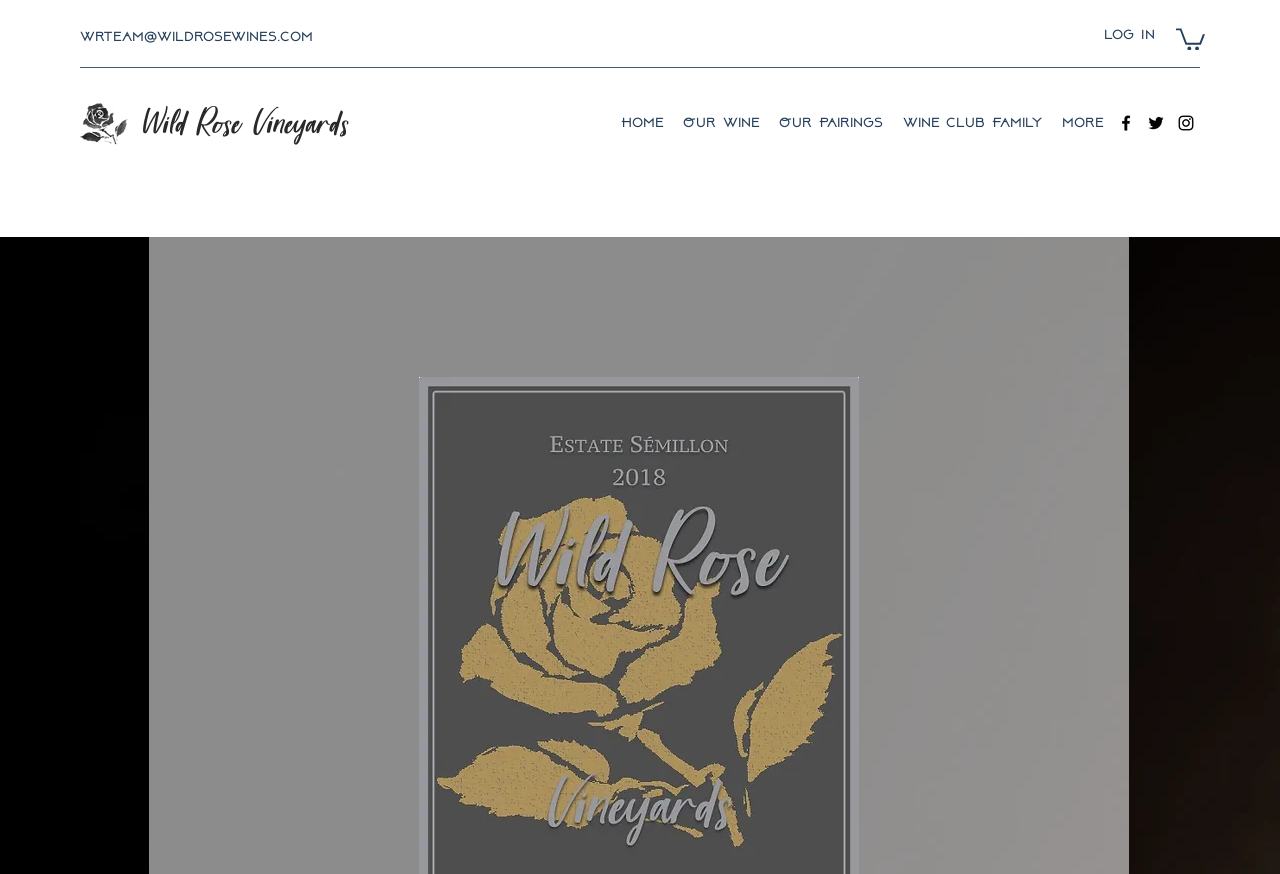Given the description "Rohit", determine the bounding box of the corresponding UI element.

None